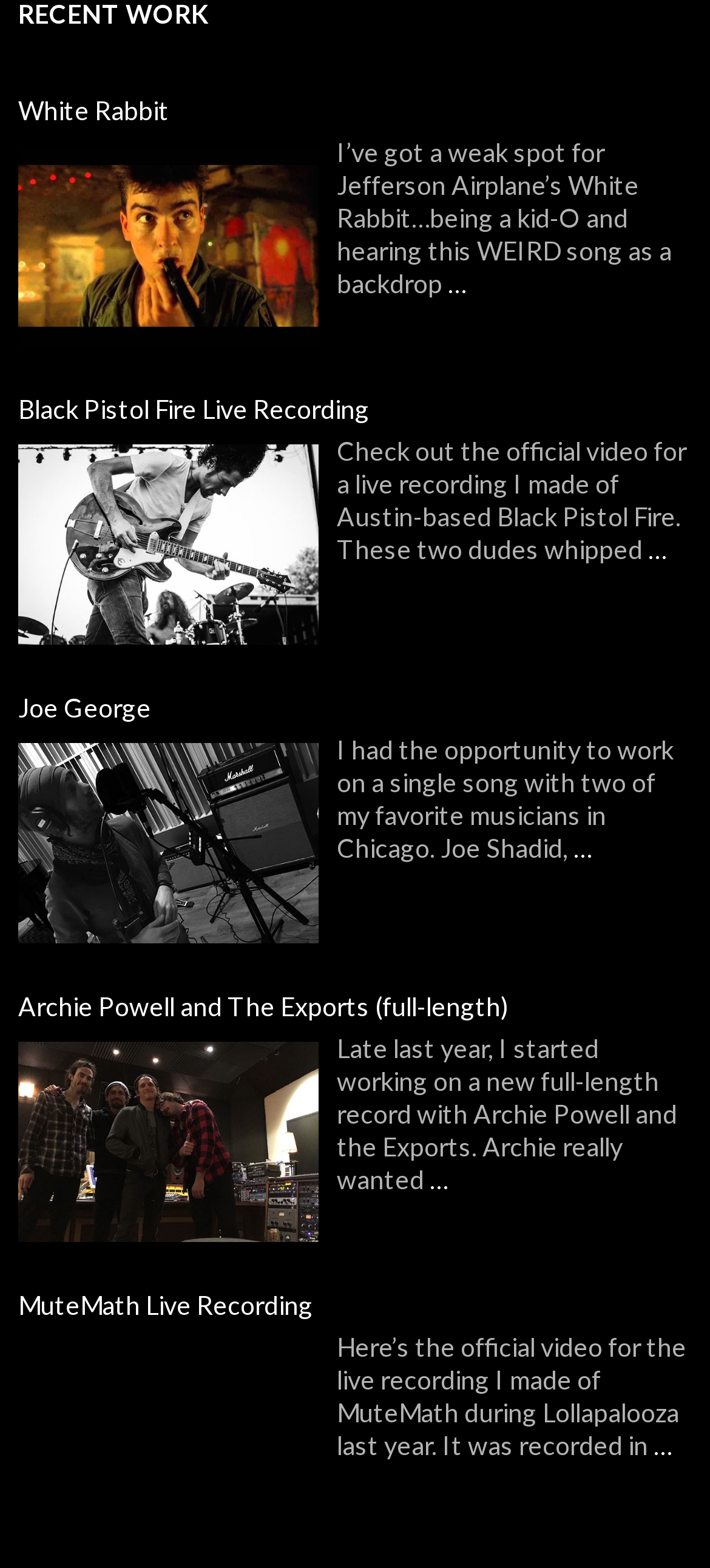Locate the bounding box coordinates of the segment that needs to be clicked to meet this instruction: "Watch MuteMath Live Recording".

[0.026, 0.822, 0.974, 0.843]